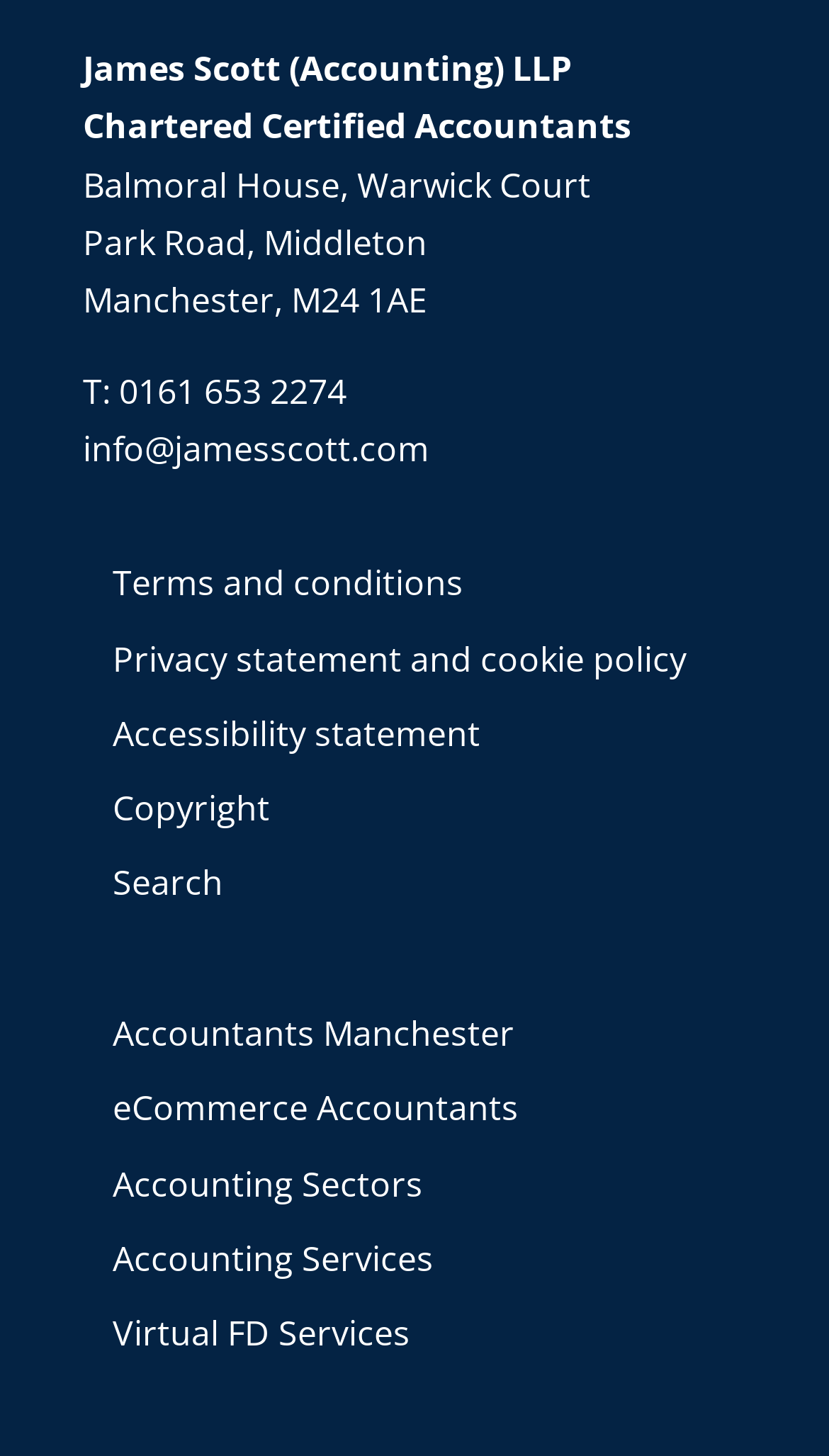Please find the bounding box for the UI component described as follows: "Search".

[0.136, 0.59, 0.269, 0.622]